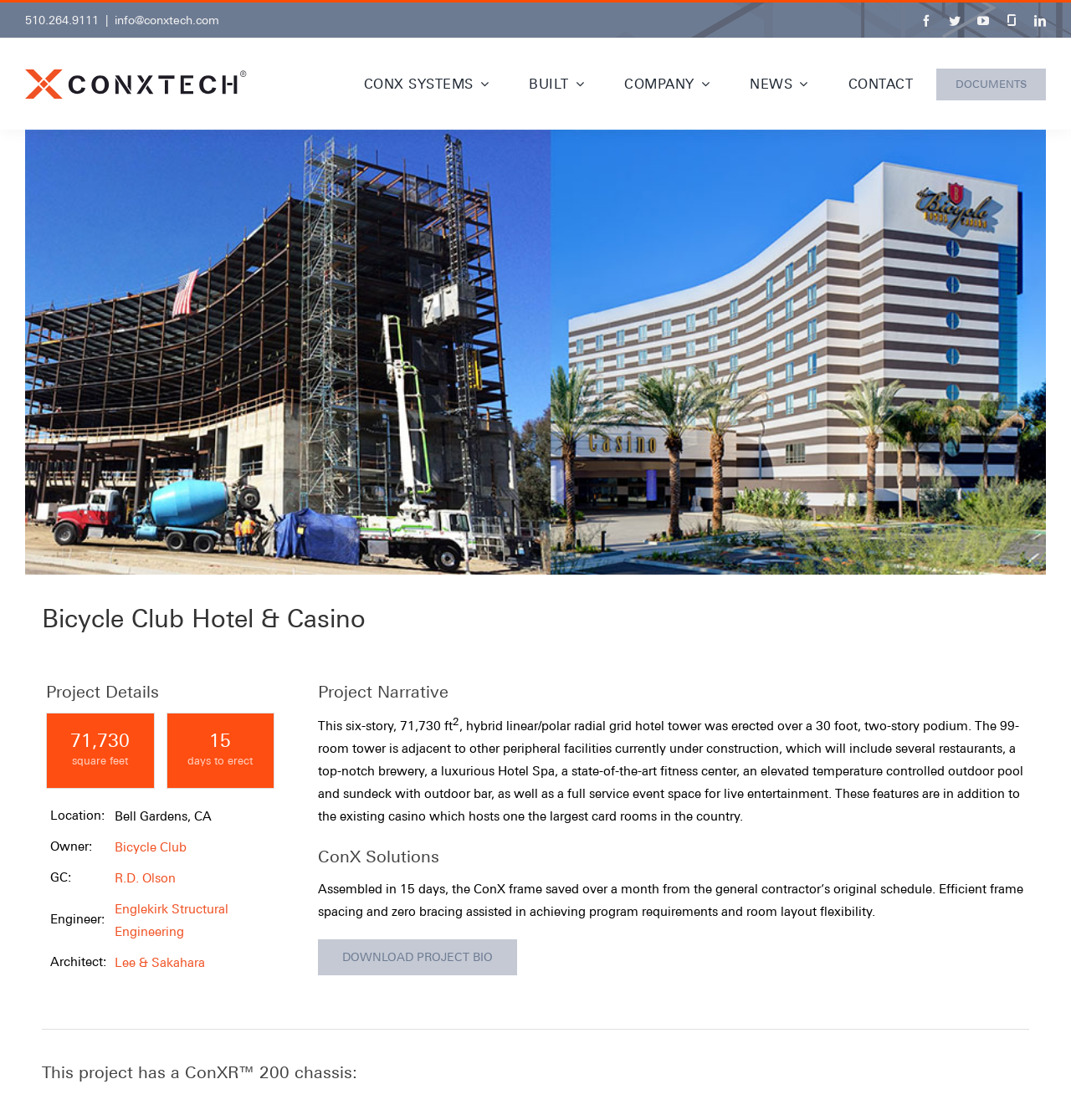How many square feet is the hotel tower?
Please provide an in-depth and detailed response to the question.

The square footage of the hotel tower can be found in the 'Project Details' section, where it is stated that the hotel tower is '71,730 square feet'.